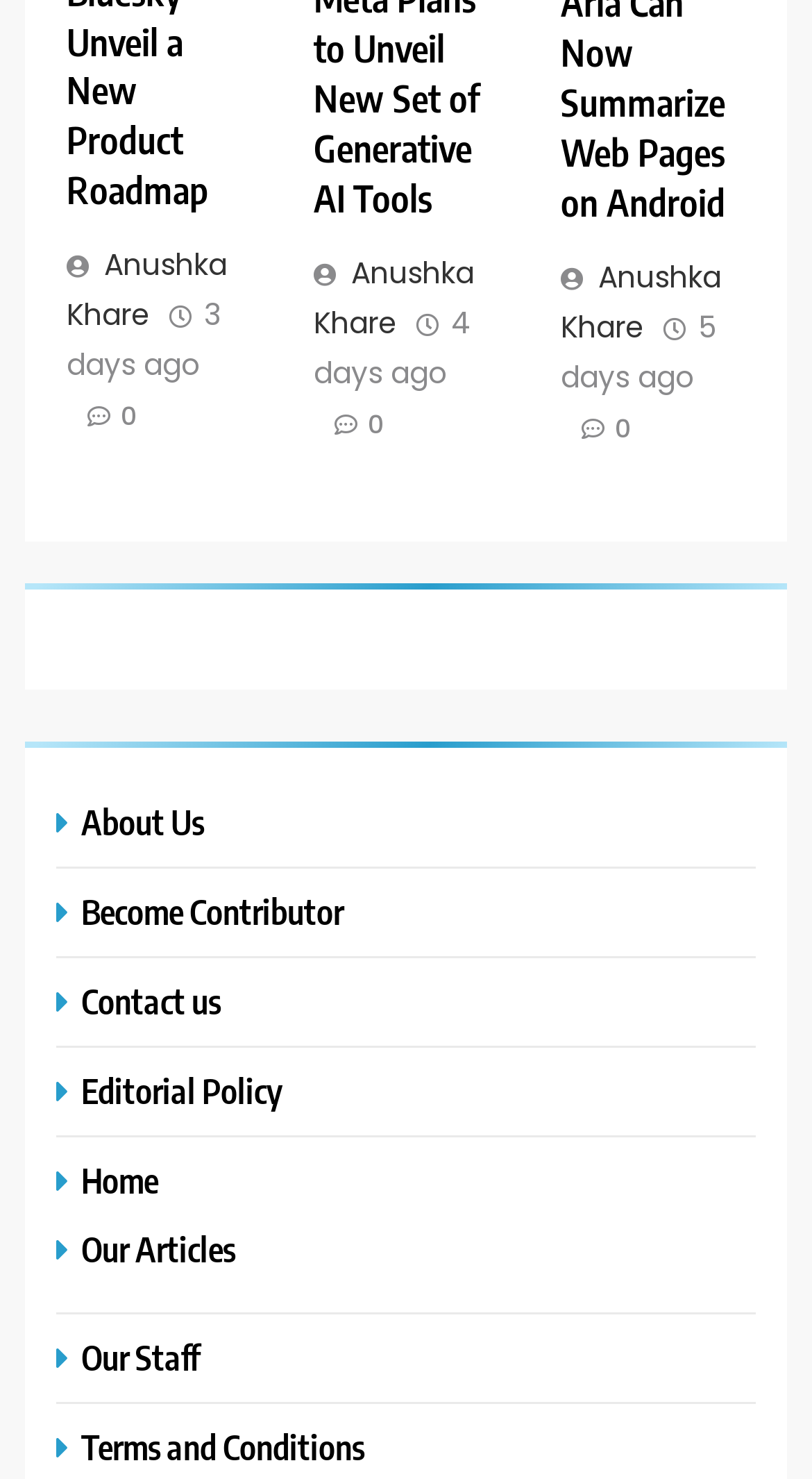Can you give a comprehensive explanation to the question given the content of the image?
How many articles are listed on the page?

I counted the number of links with a time period, which indicates the articles. There are three such links, so there are three articles listed on the page.